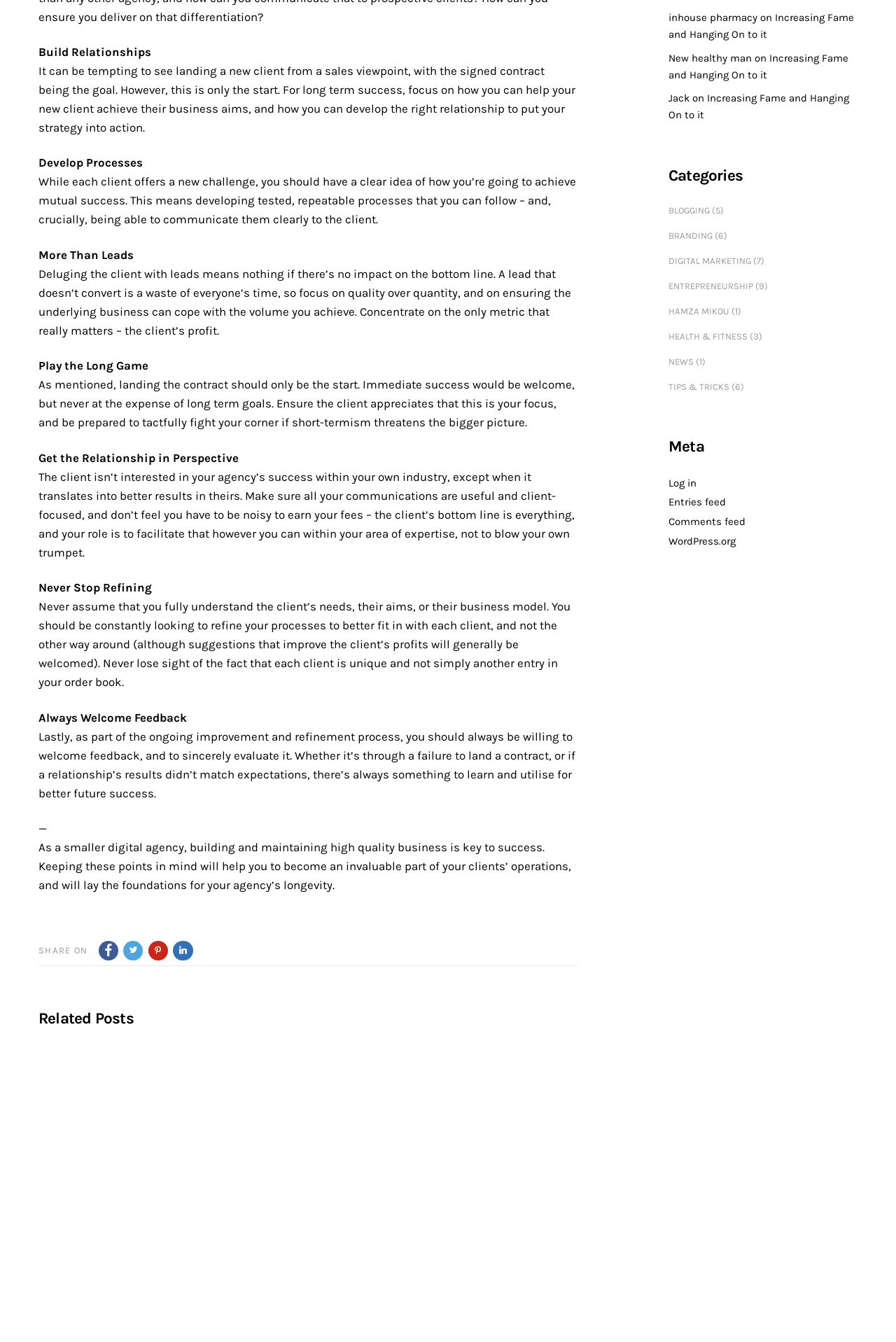What is the title of the first related post?
Using the visual information, respond with a single word or phrase.

13 Top and Must-Have Plugins for Your WordPress Blog